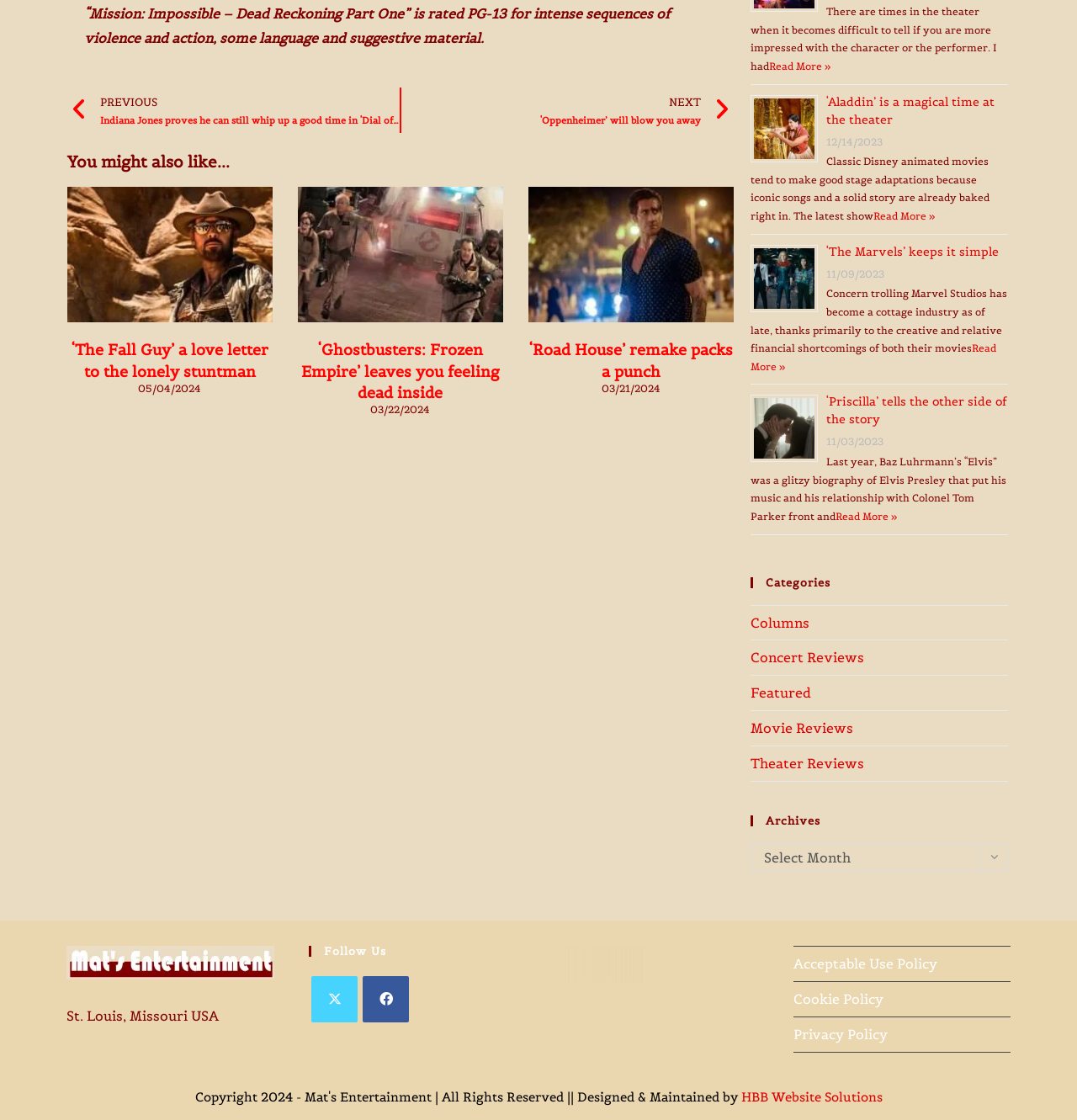Please predict the bounding box coordinates of the element's region where a click is necessary to complete the following instruction: "Read more about 'The Fall Guy'". The coordinates should be represented by four float numbers between 0 and 1, i.e., [left, top, right, bottom].

[0.066, 0.304, 0.249, 0.34]